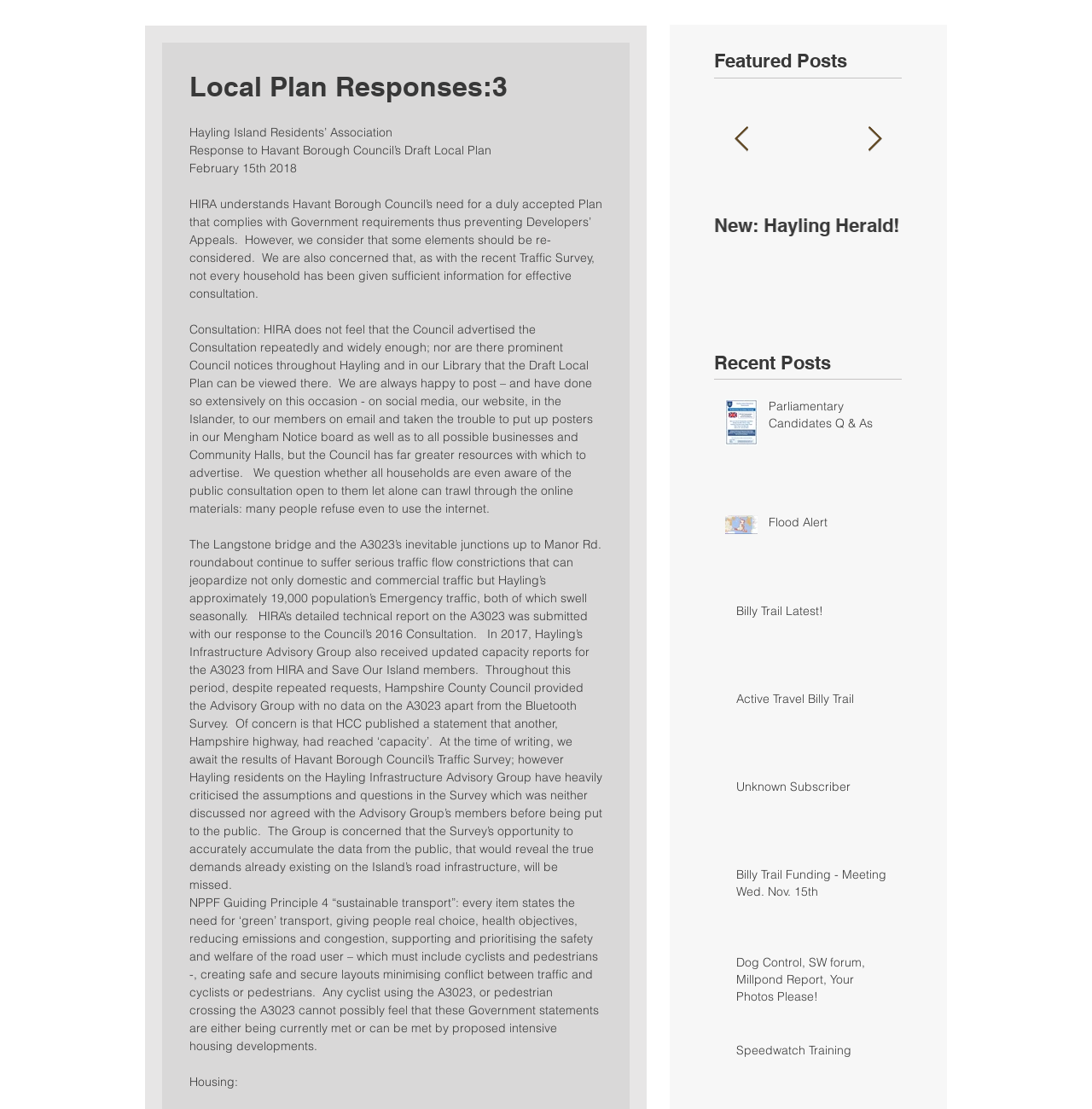What is the date of the response to Havant Borough Council’s Draft Local Plan?
Please give a detailed and thorough answer to the question, covering all relevant points.

The date of the response can be found in the third static text element, which is 'February 15th 2018'.